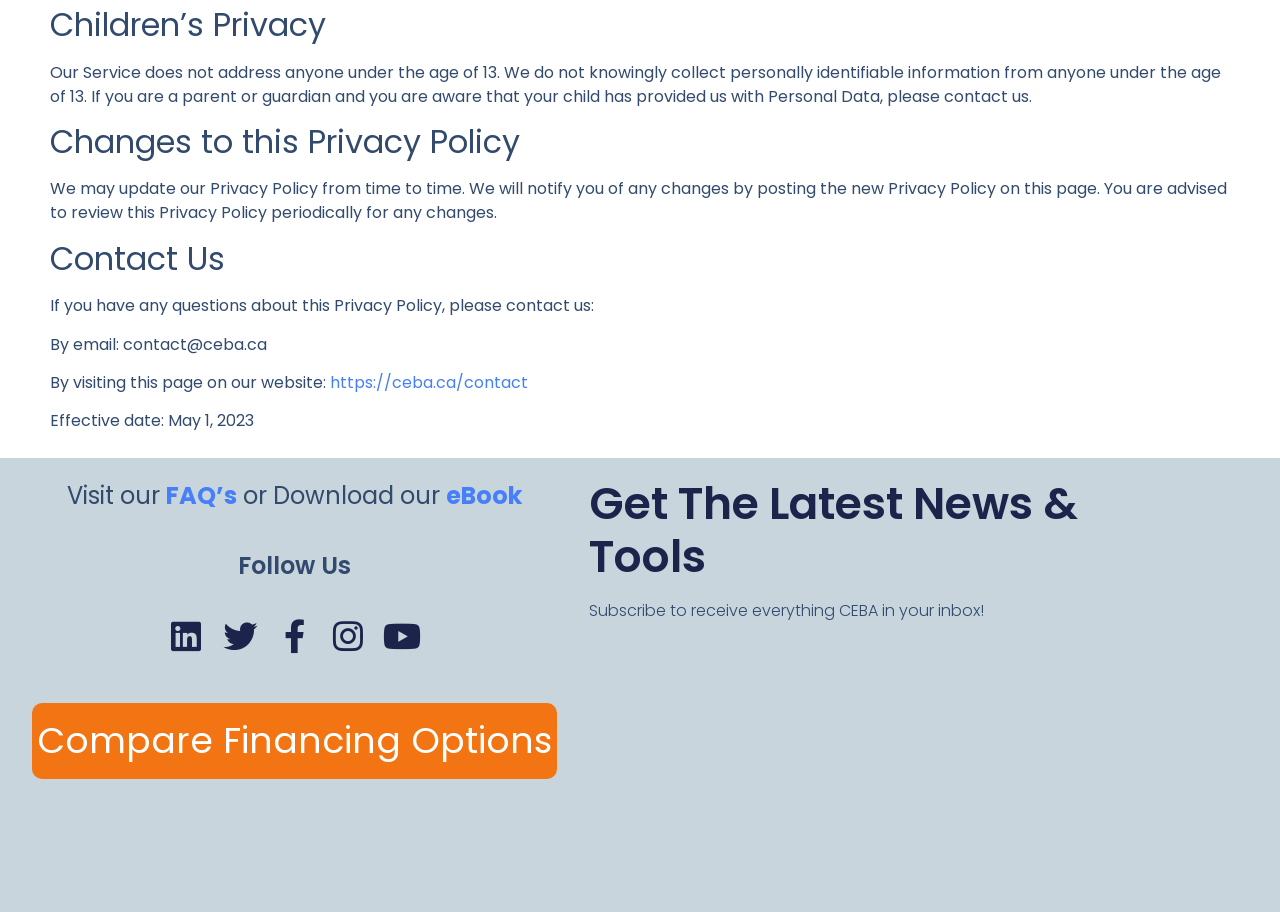What is the purpose of the 'Get The Latest News & Tools' section?
Can you provide an in-depth and detailed response to the question?

The 'Get The Latest News & Tools' section invites users to 'Subscribe to receive everything CEBA in your inbox!', indicating that it is a way to stay updated with the latest news and tools from the service provider.